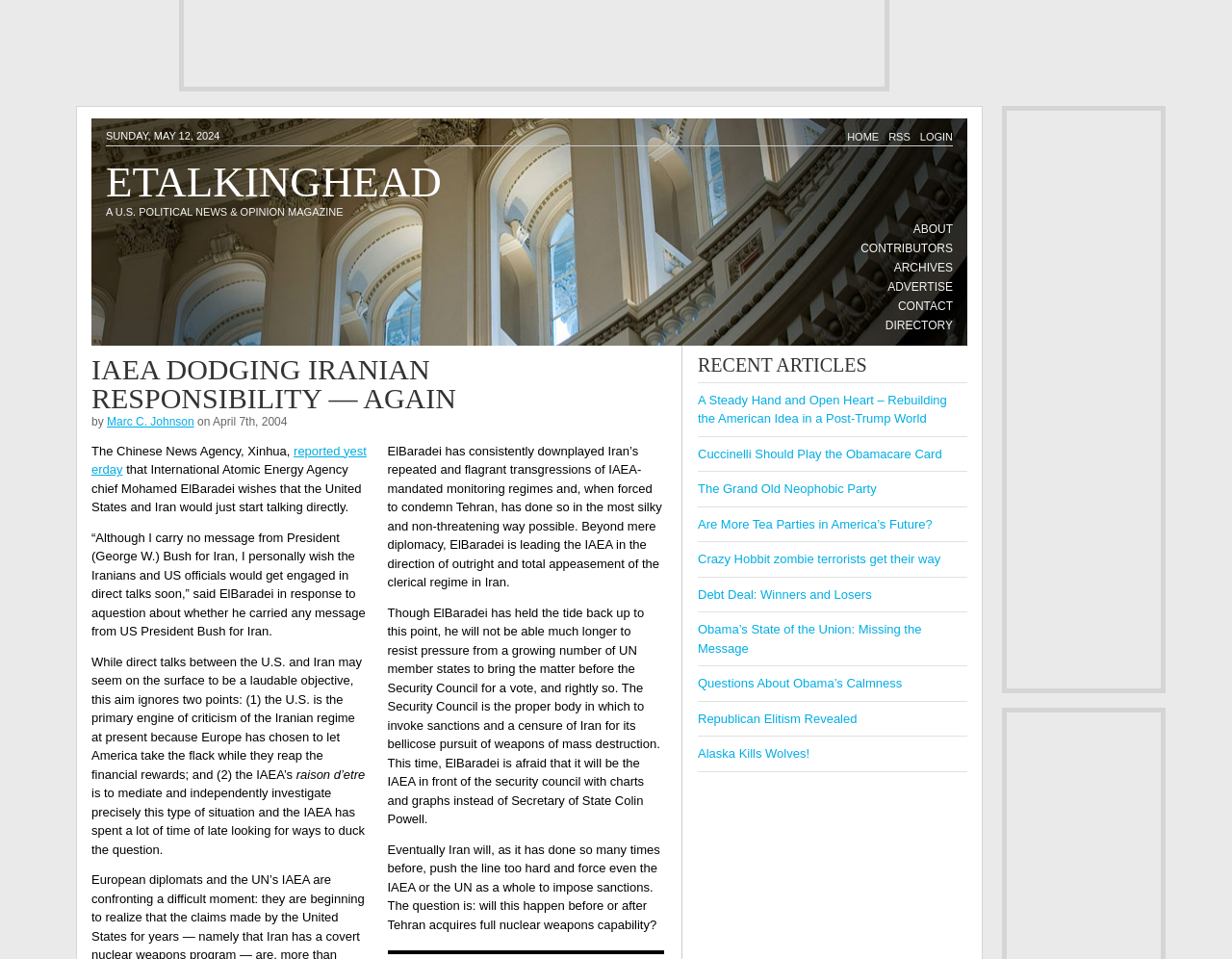Please determine the bounding box coordinates for the element that should be clicked to follow these instructions: "Read the article by Marc C. Johnson".

[0.087, 0.432, 0.158, 0.446]